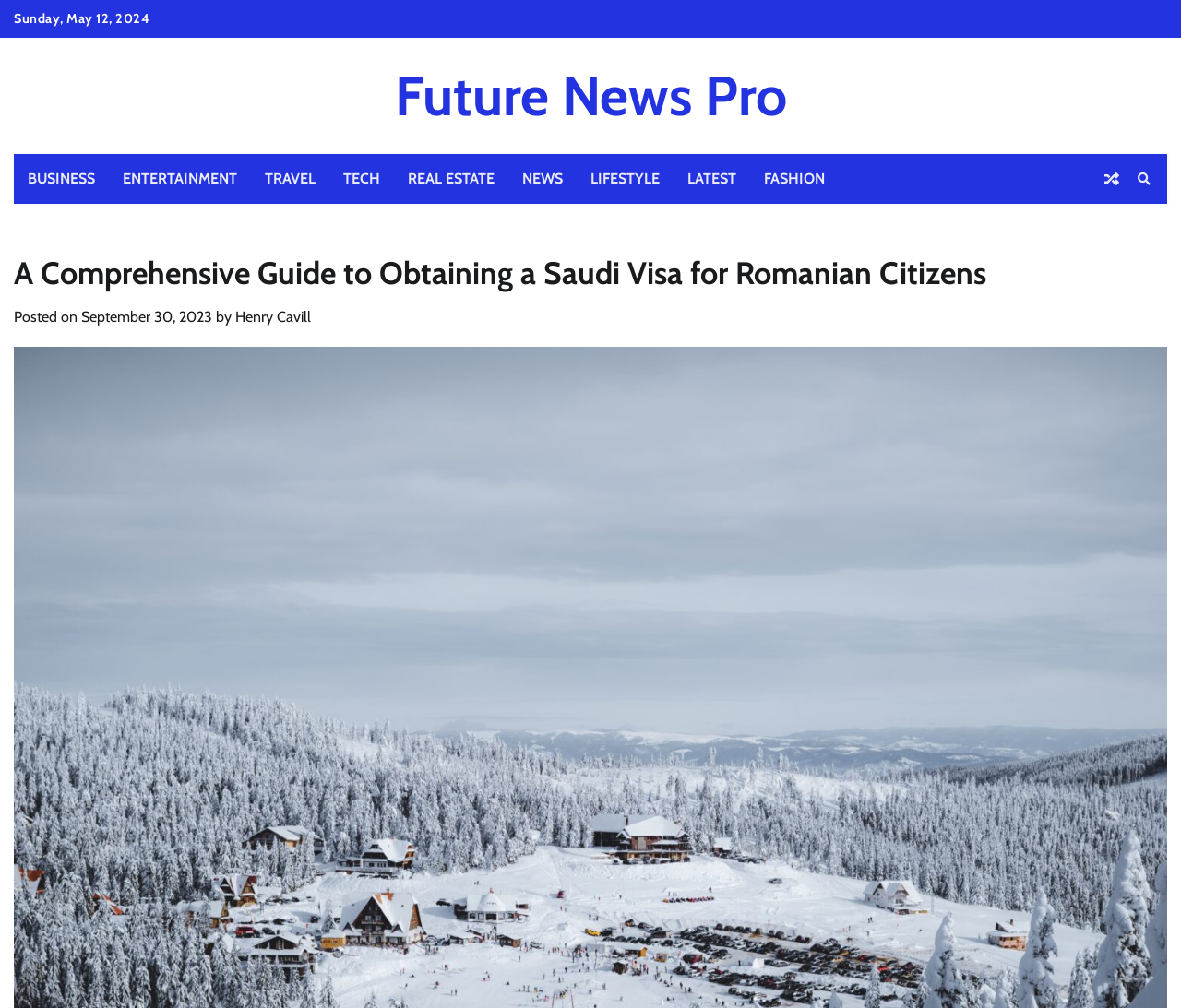What is the category of the article?
Look at the image and respond to the question as thoroughly as possible.

I found the category of the article by looking at the links at the top of the page. The category 'TRAVEL' is one of the options, and it is likely related to the content of the article, which is about obtaining a Saudi visa for Romanian citizens.